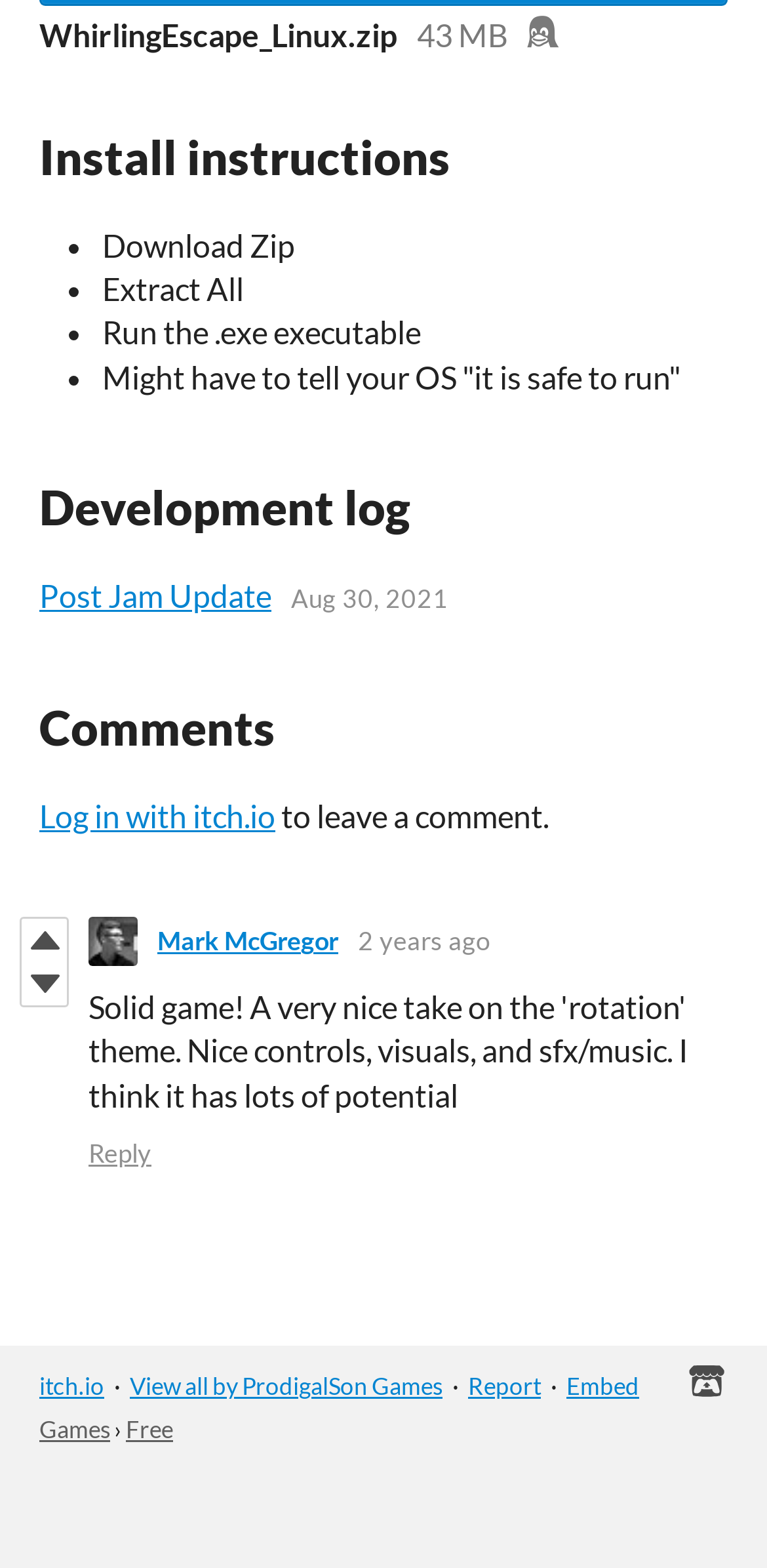When was the Post Jam Update posted?
Using the screenshot, give a one-word or short phrase answer.

30 August 2021